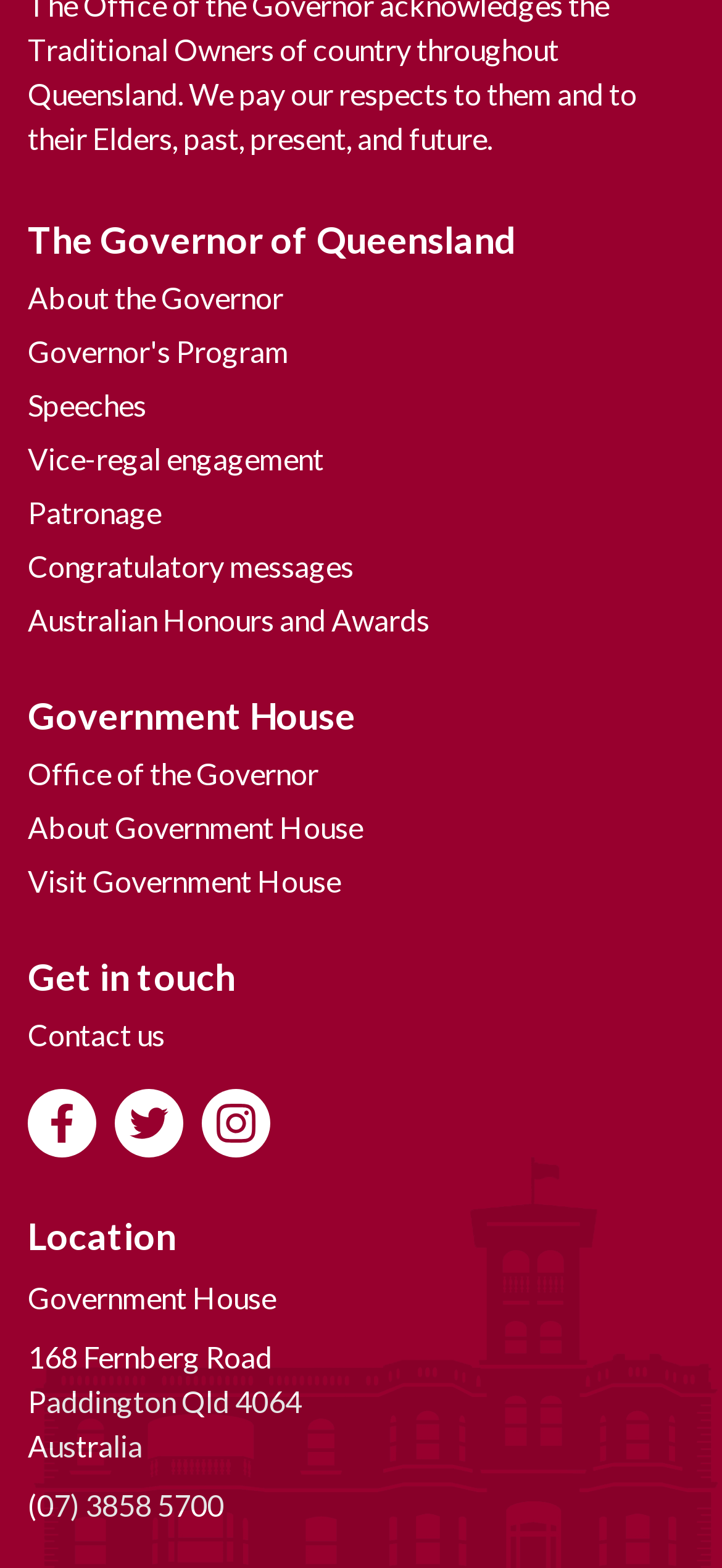What is the name of the official residence?
Please answer the question with a single word or phrase, referencing the image.

Government House